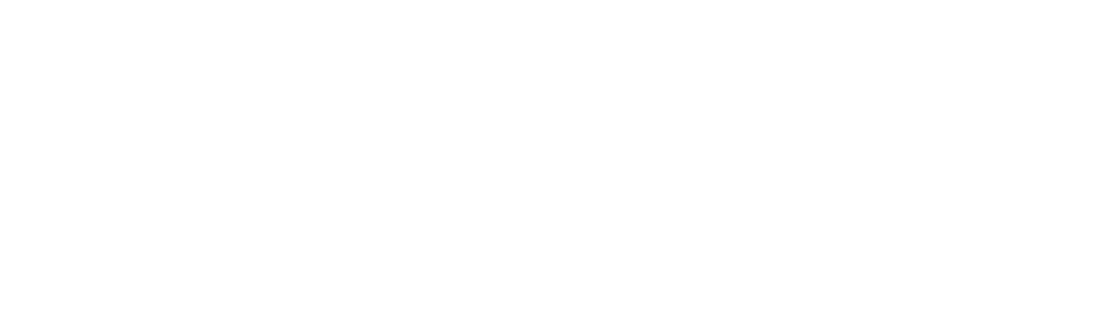Refer to the screenshot and give an in-depth answer to this question: What type of information is being gathered?

The presence of a text box for entering a name, along with other sections on the webpage discussing session dates, pricing, and age groups, implies that the webpage is gathering user information for a specific purpose, such as registration or booking.